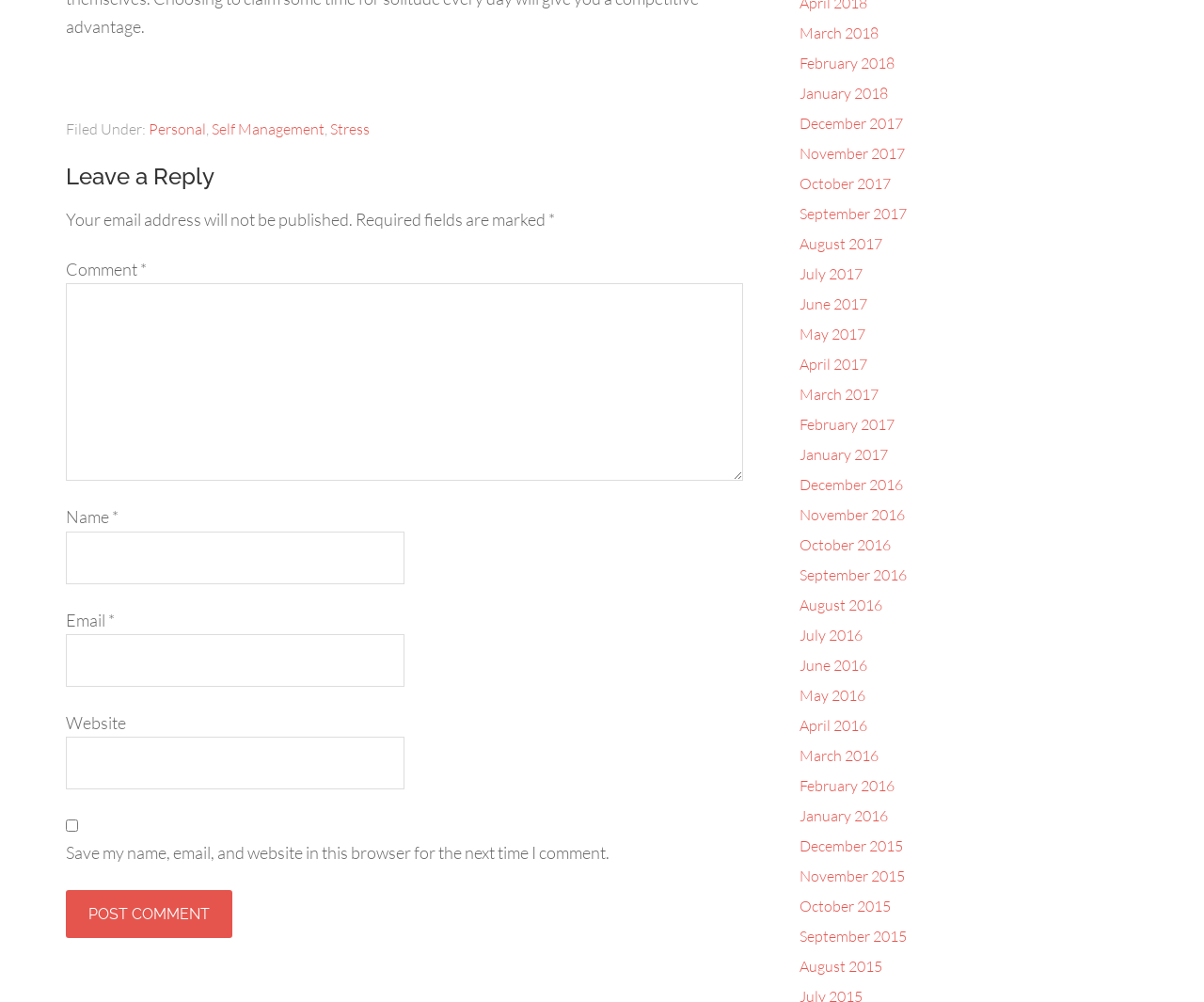What categories are listed in the footer?
Please provide a comprehensive answer based on the visual information in the image.

In the footer section, there are three links listed: 'Personal', 'Self Management', and 'Stress'. These links are categorized under 'Filed Under:', suggesting that they are categories or tags related to the content of the webpage.